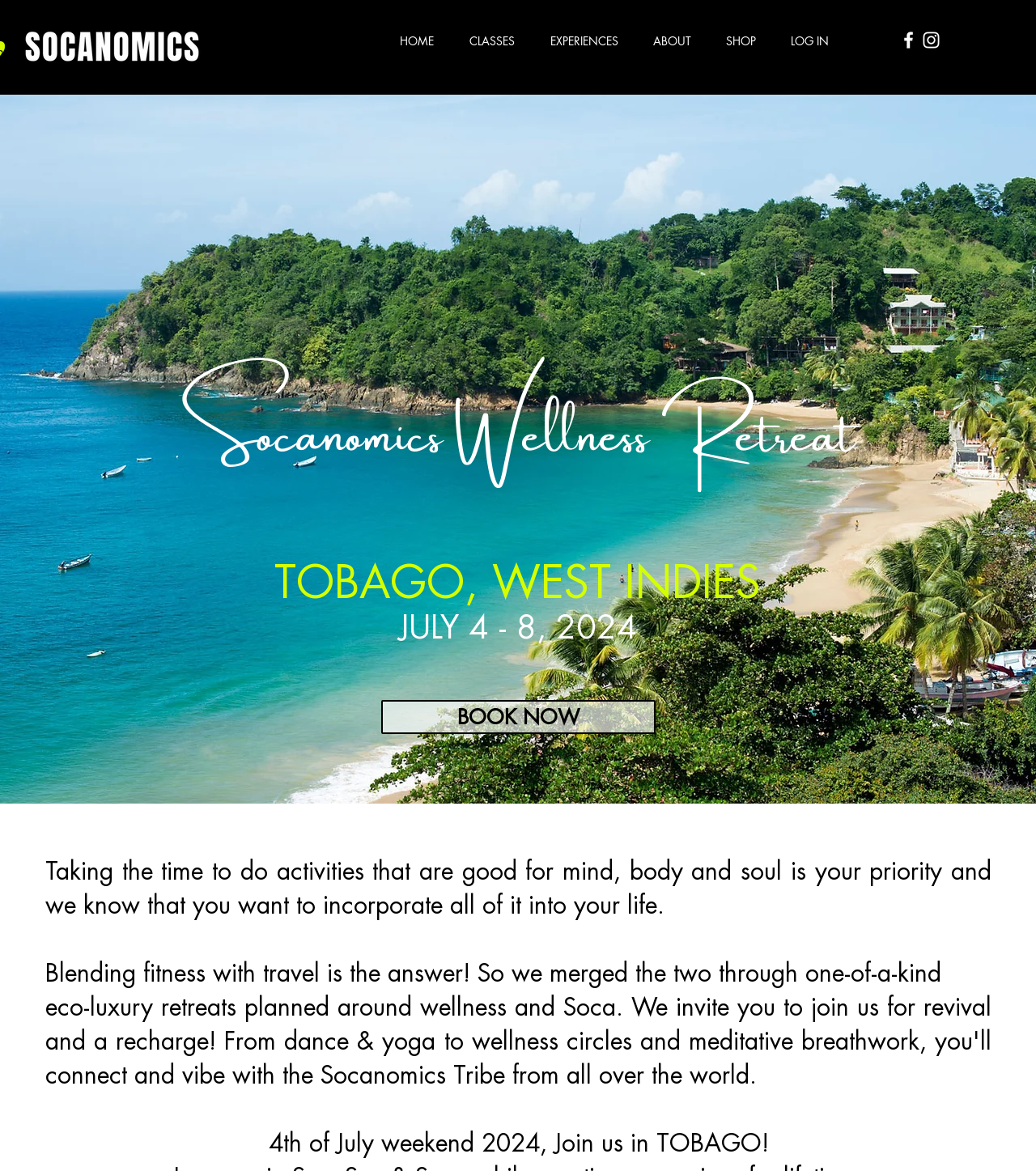Find and provide the bounding box coordinates for the UI element described here: "BOOK NOW". The coordinates should be given as four float numbers between 0 and 1: [left, top, right, bottom].

[0.368, 0.598, 0.633, 0.627]